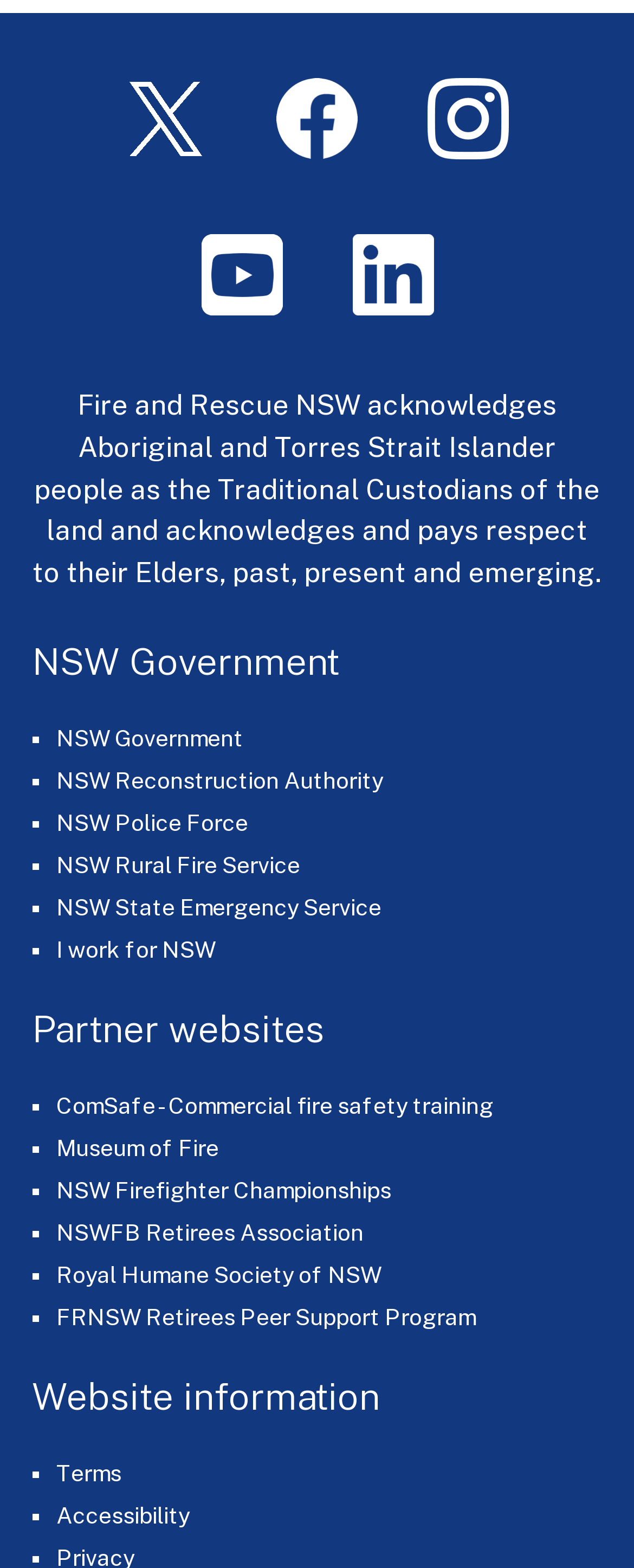Identify the bounding box coordinates of the clickable section necessary to follow the following instruction: "View Terms". The coordinates should be presented as four float numbers from 0 to 1, i.e., [left, top, right, bottom].

[0.088, 0.931, 0.191, 0.947]